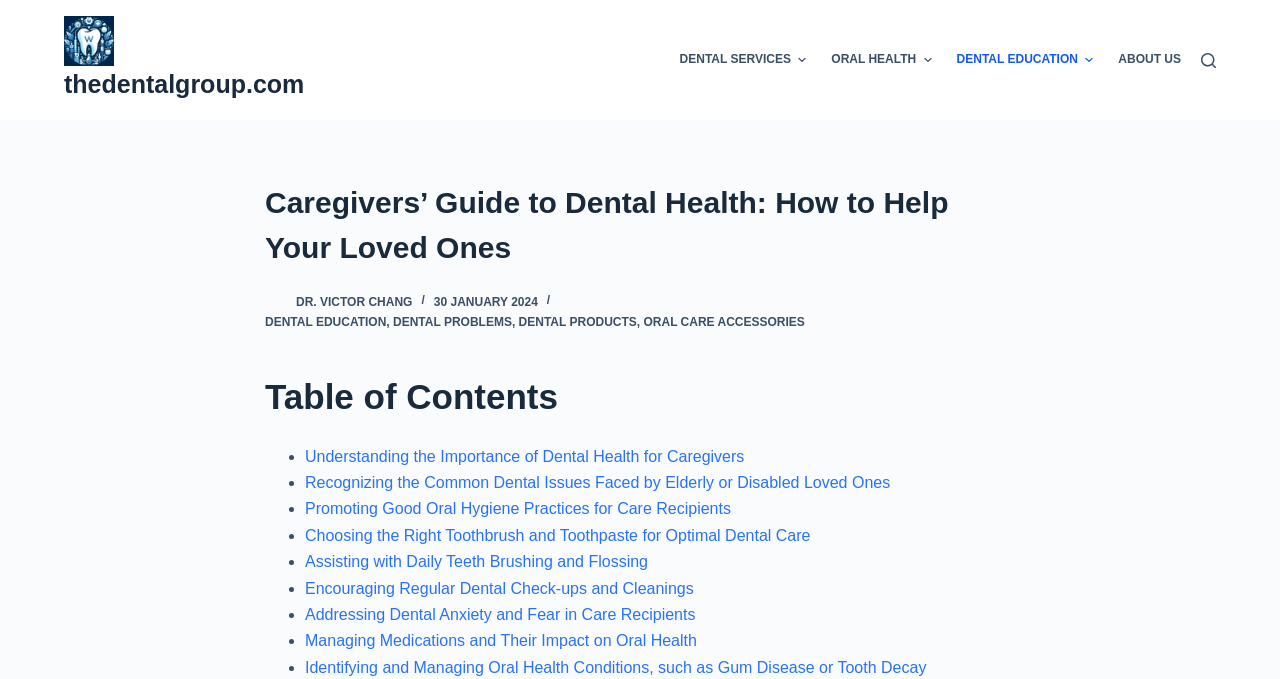What is the name of the author mentioned on the webpage?
Based on the image, please offer an in-depth response to the question.

The author's name, Dr. Victor Chang, is mentioned in the webpage's content, indicating that he is the author of the guide or article on dental health for caregivers.